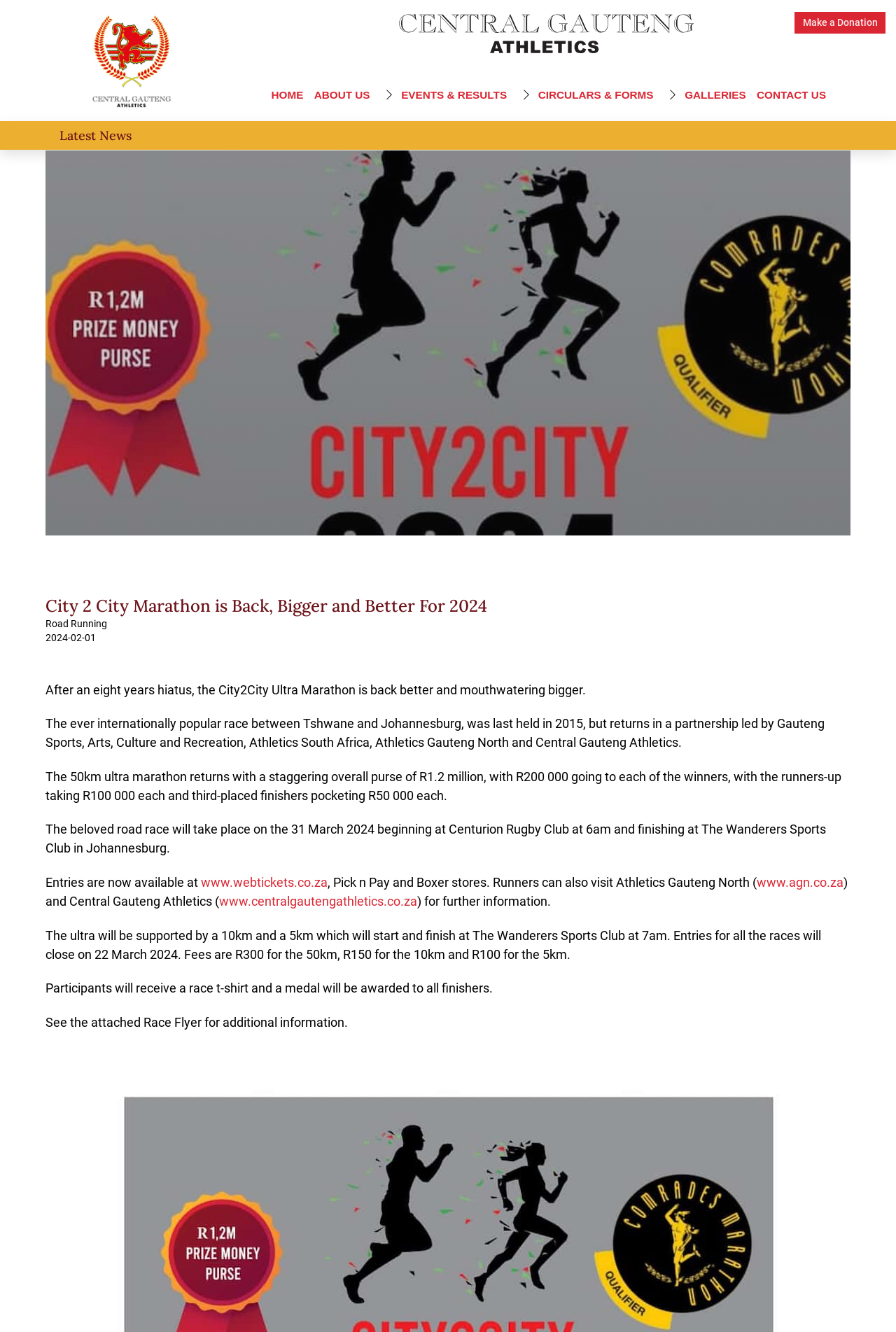Determine the bounding box coordinates of the clickable region to follow the instruction: "Click on the 'Make a Donation' link".

[0.887, 0.009, 0.988, 0.025]